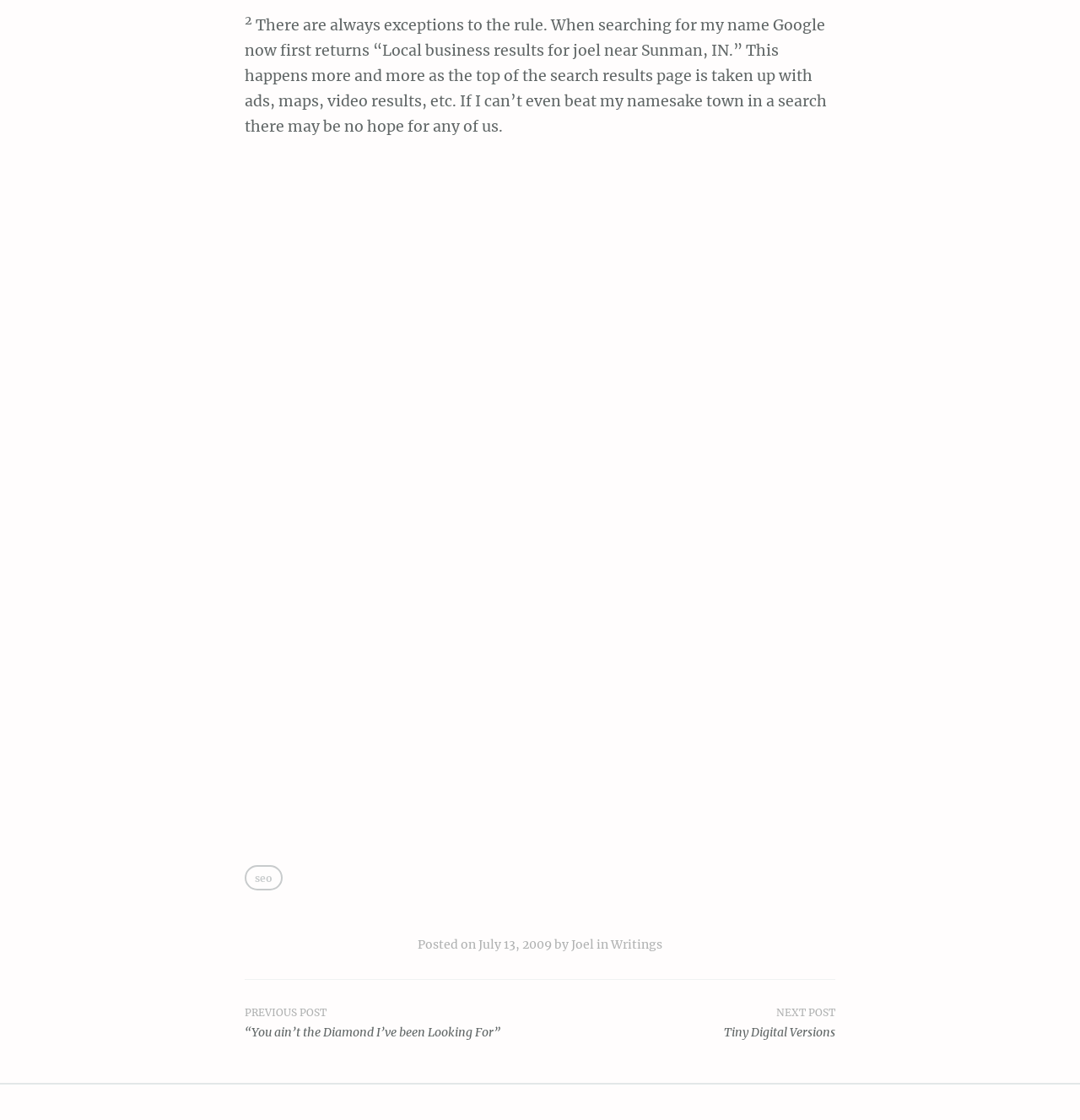What is the title of the previous post?
Using the image, elaborate on the answer with as much detail as possible.

The title of the previous post can be found in the post navigation section of the webpage, where it is written as 'PREVIOUS POST “You ain’t the Diamond I’ve been Looking For”'.